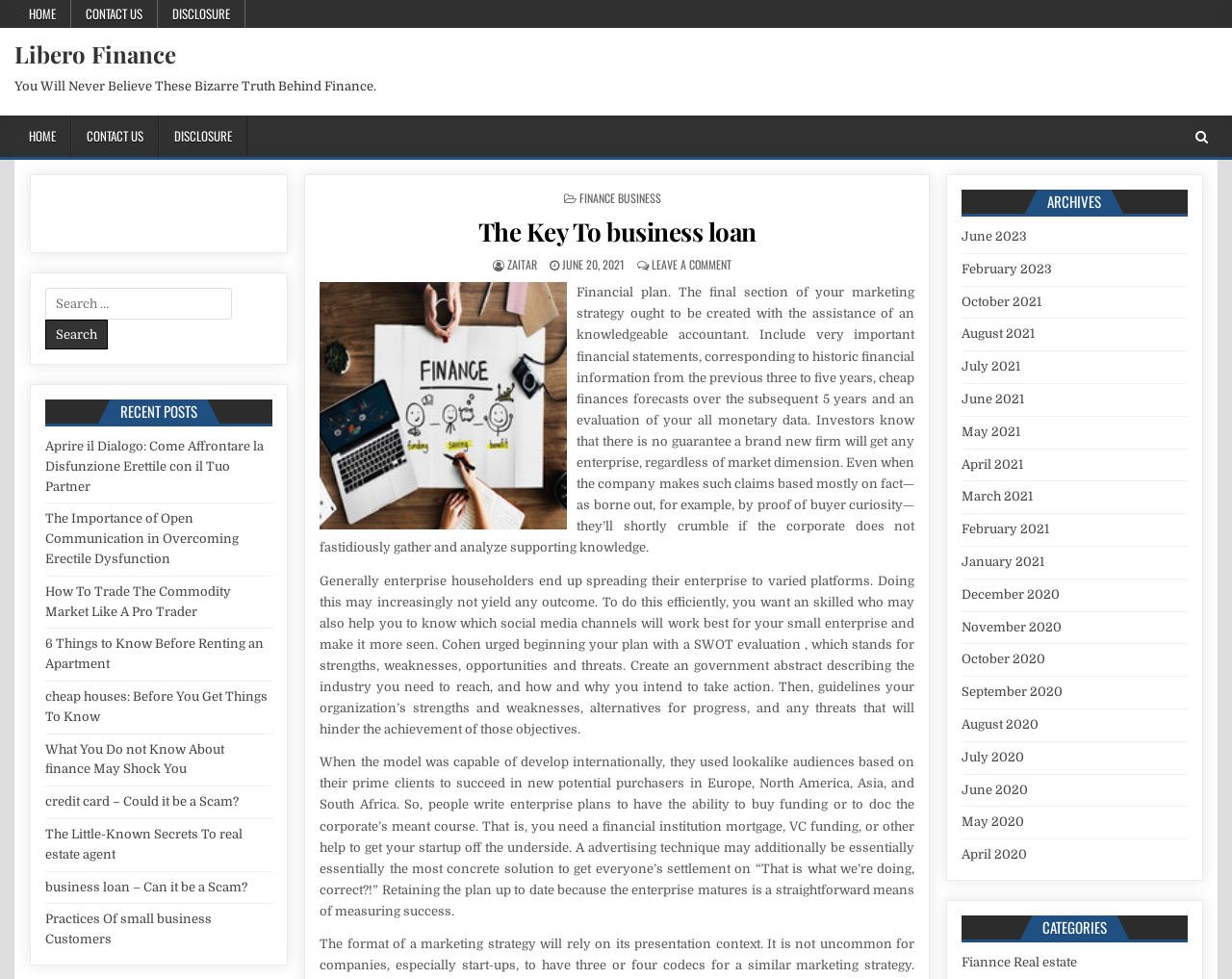Determine the bounding box coordinates of the region to click in order to accomplish the following instruction: "Click on the 'LEAVE A COMMENT ON THE KEY TO BUSINESS LOAN' link". Provide the coordinates as four float numbers between 0 and 1, specifically [left, top, right, bottom].

[0.529, 0.262, 0.594, 0.279]